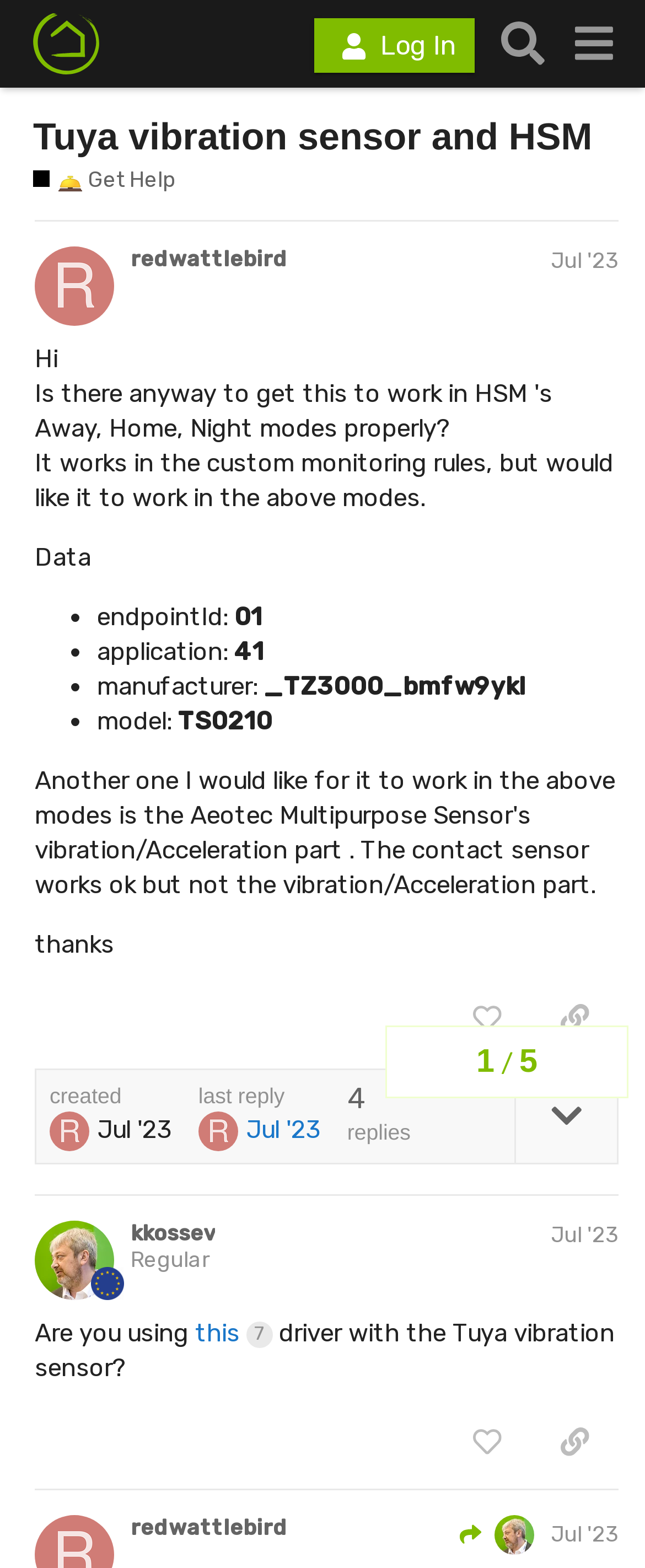Specify the bounding box coordinates of the region I need to click to perform the following instruction: "Like the first post". The coordinates must be four float numbers in the range of 0 to 1, i.e., [left, top, right, bottom].

[0.686, 0.63, 0.823, 0.671]